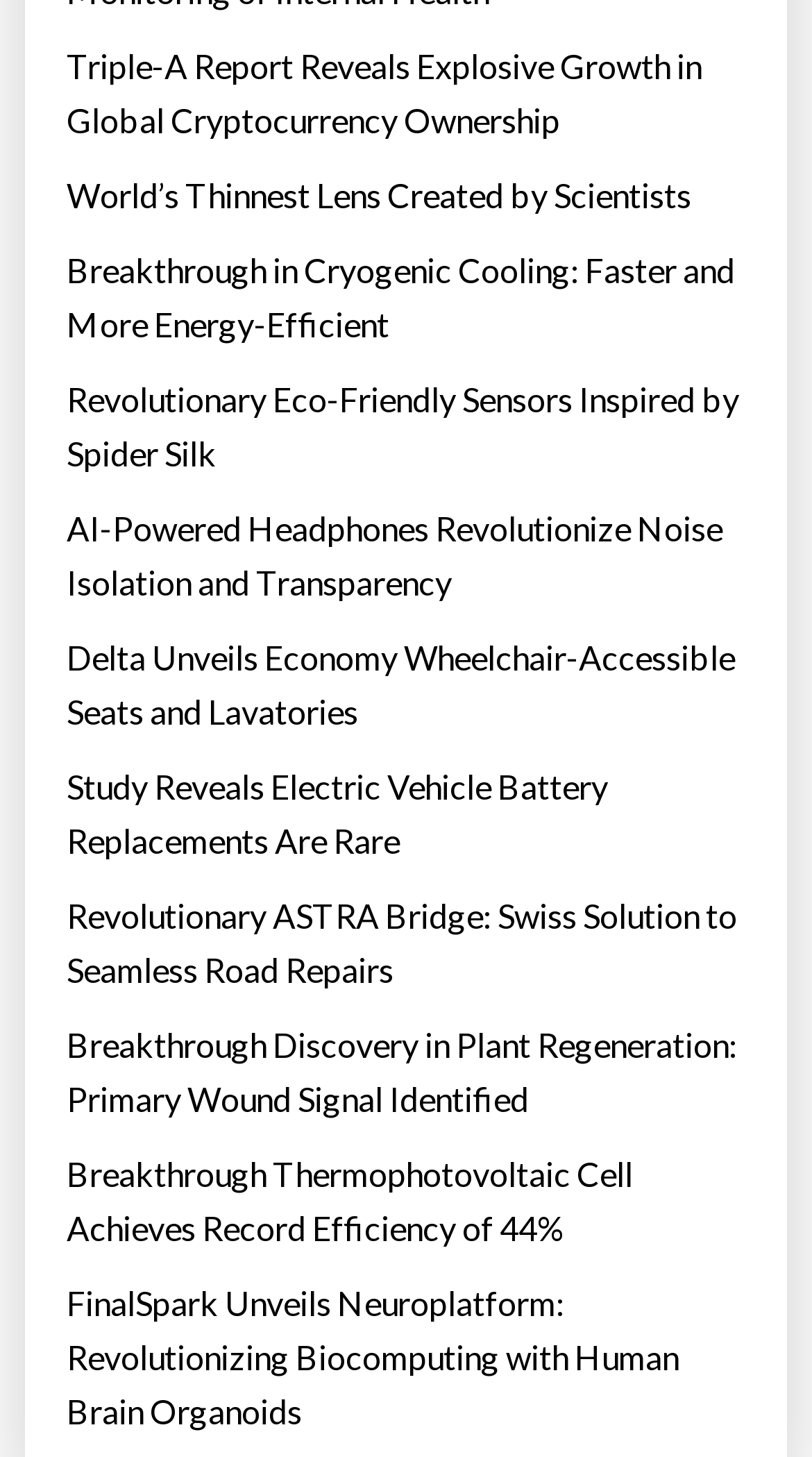Find the bounding box coordinates for the area that must be clicked to perform this action: "Find out about the finalspark neuroplatform".

[0.082, 0.875, 0.918, 0.987]